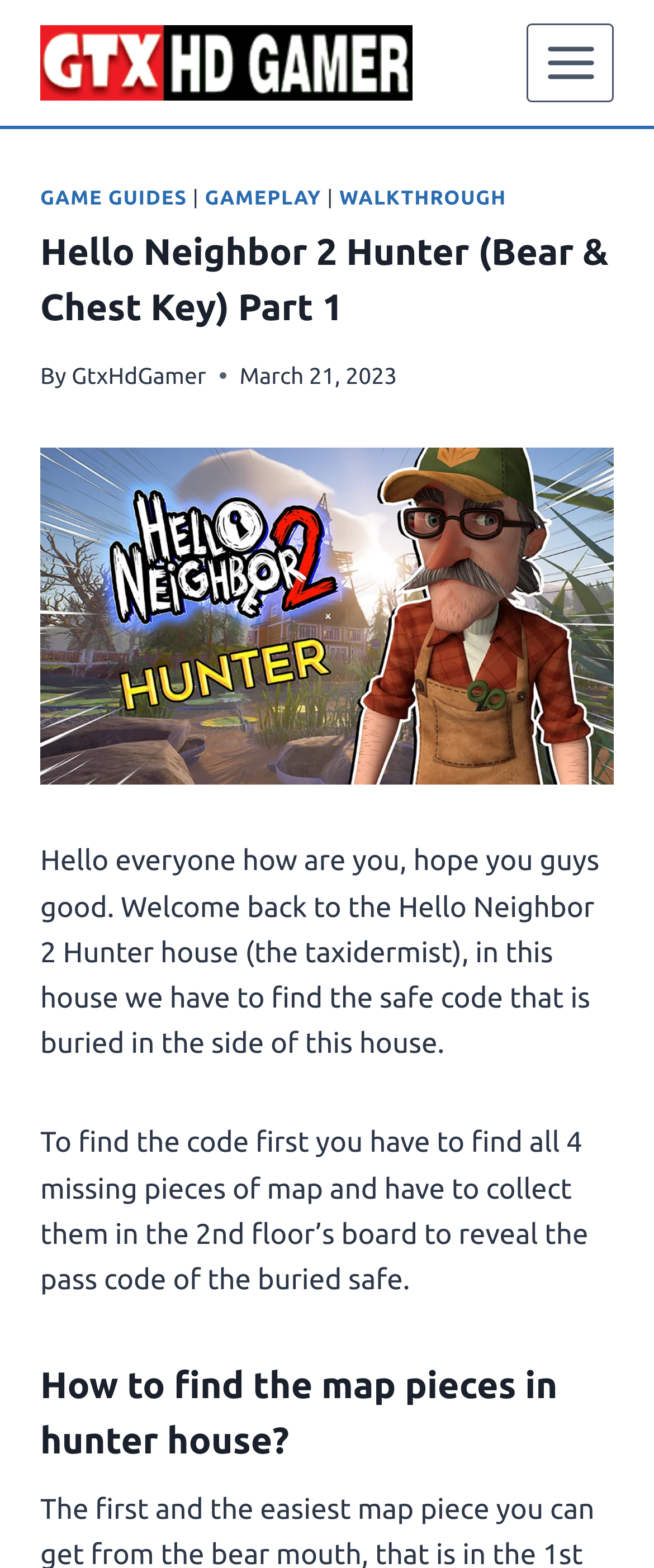Detail the features and information presented on the webpage.

The webpage is a guide for the video game "Hello Neighbor 2 Hunter" and specifically focuses on finding the map piece from Bear Mouth and Chest Key location. At the top left of the page, there is a logo of "GTX HD Gamer" accompanied by a link to the website. To the right of the logo, there is a button to open a menu.

Below the logo and menu button, there is a header section with links to "GAME GUIDES", "GAMEPLAY", and "WALKTHROUGH". The title of the guide, "Hello Neighbor 2 Hunter (Bear & Chest Key) Part 1", is prominently displayed in this section.

Under the header section, there is a figure with an image related to the game guide. Below the image, there is a brief introduction to the guide, which explains that the guide will show how to find the safe code in the Hello Neighbor 2 Hunter house.

The introduction is followed by a paragraph of text that explains the objective of the guide, which is to find all 4 missing pieces of the map and collect them on the 2nd floor's board to reveal the pass code of the buried safe. Finally, there is a heading that asks "How to find the map pieces in hunter house?", which likely leads to the main content of the guide.